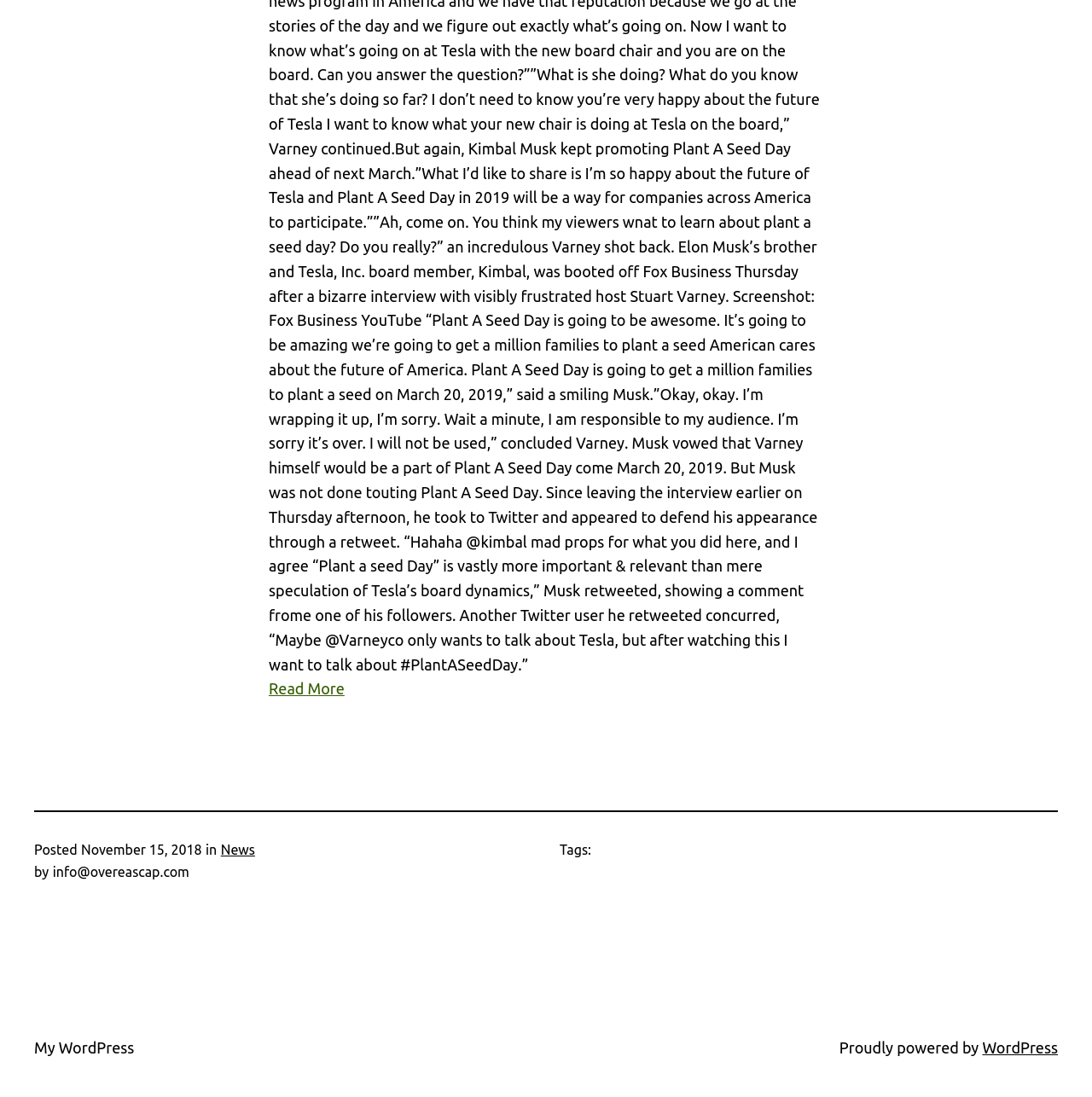What is the link to the author's profile?
Please provide a detailed and thorough answer to the question.

I found the link by looking at the footer section, which is located at the bottom of the webpage. The link is written as 'My WordPress'.